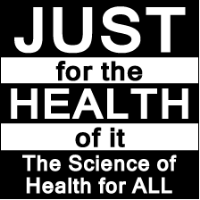Detail everything you observe in the image.

The image features a bold and impactful graphic design promoting a public health initiative. It prominently displays the phrase "JUST for the HEALTH of it" in large, striking font at the top. Below this, the message continues with "The Science of Health for ALL," emphasizing the inclusive and universal focus of the campaign. The overall black and white color scheme conveys a sense of seriousness and urgency, making it clear that the topic of health is of paramount importance. This visual serves not only as an advertisement but also as a call to action, encouraging viewers to prioritize health and well-being for everyone in the community.